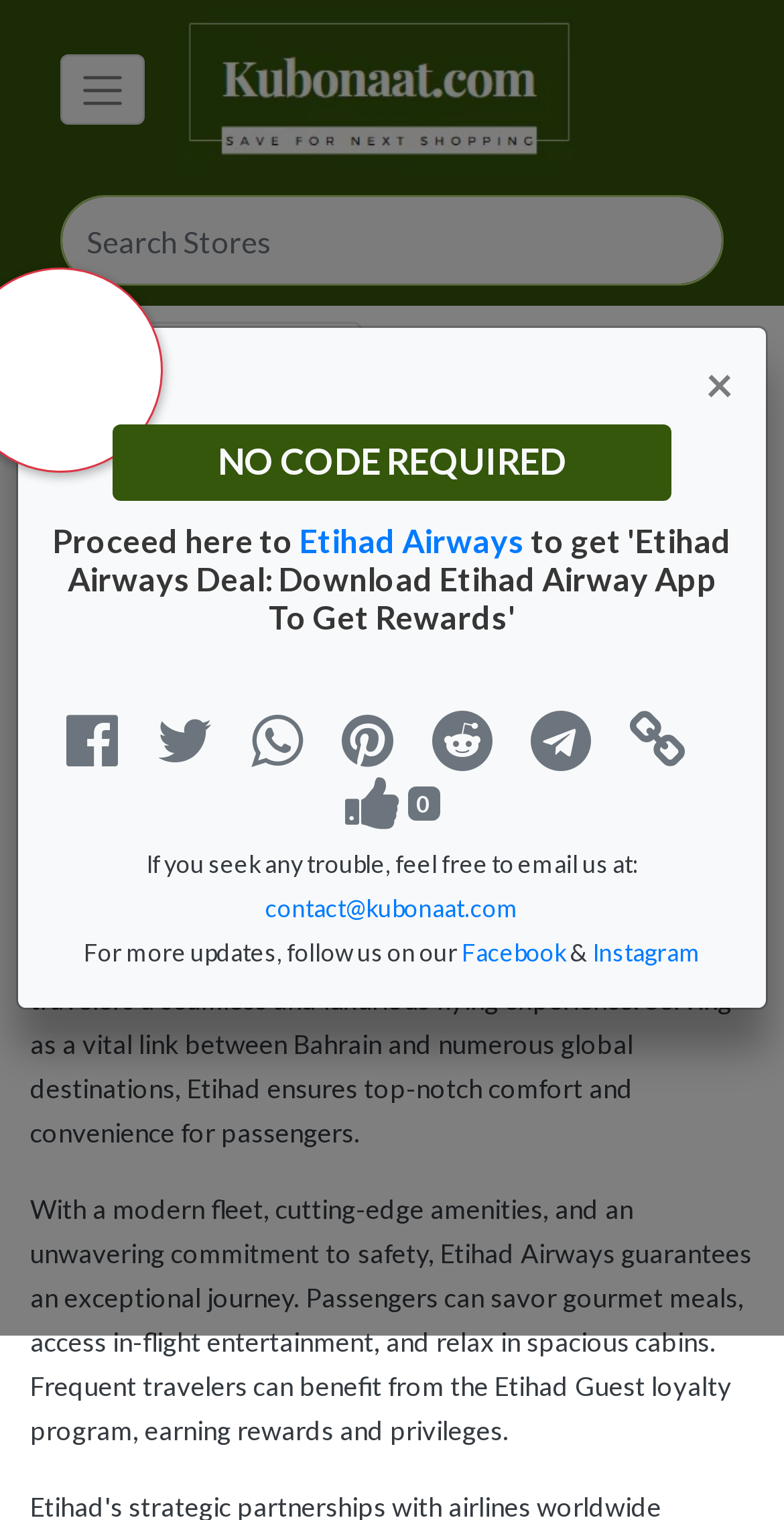Please provide a comprehensive answer to the question below using the information from the image: What is the name of the airline featured on this webpage?

I determined the answer by looking at the heading 'Etihad Airways Coupon Codes May 2024' and the link 'Etihad Airways' which suggests that the webpage is focused on providing coupon codes and discounts for Etihad Airways.